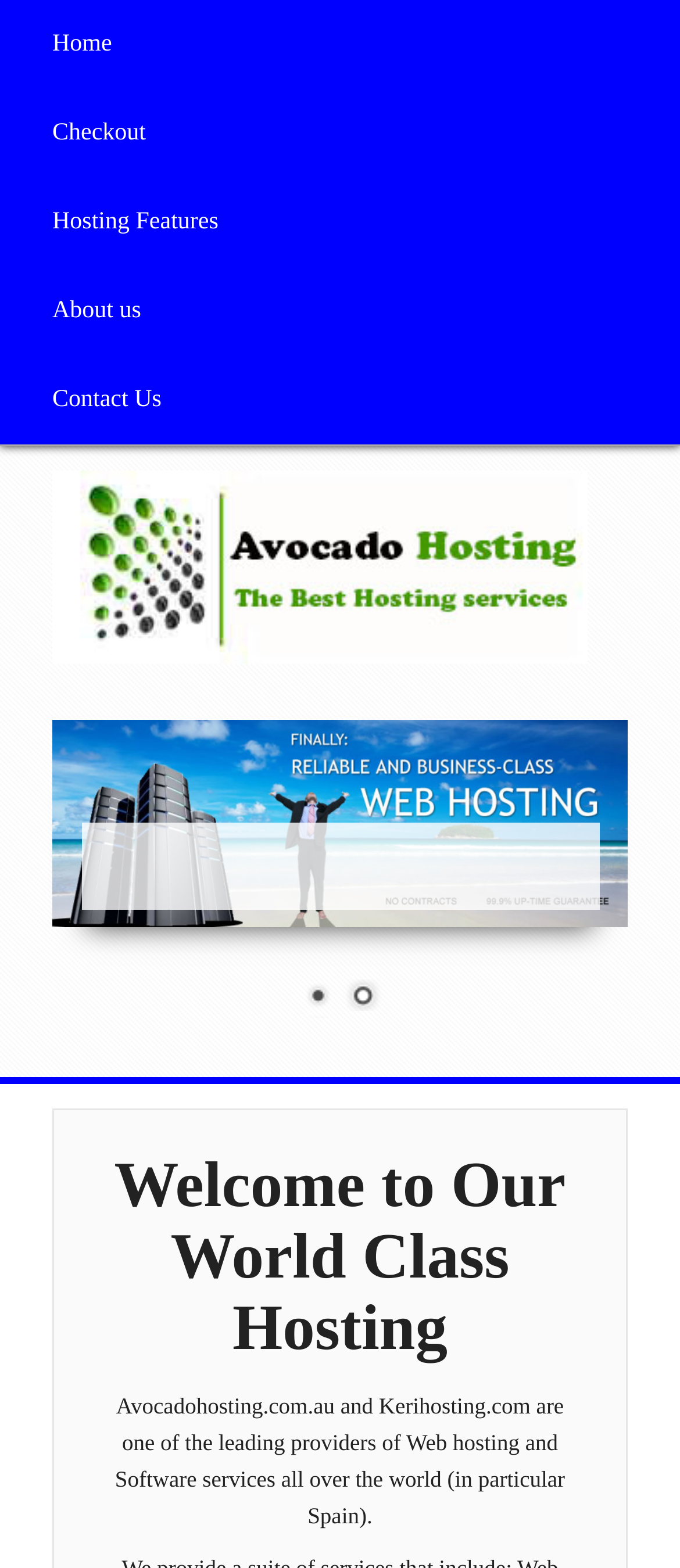Please specify the bounding box coordinates of the clickable section necessary to execute the following command: "Go to page 1".

[0.438, 0.625, 0.495, 0.649]